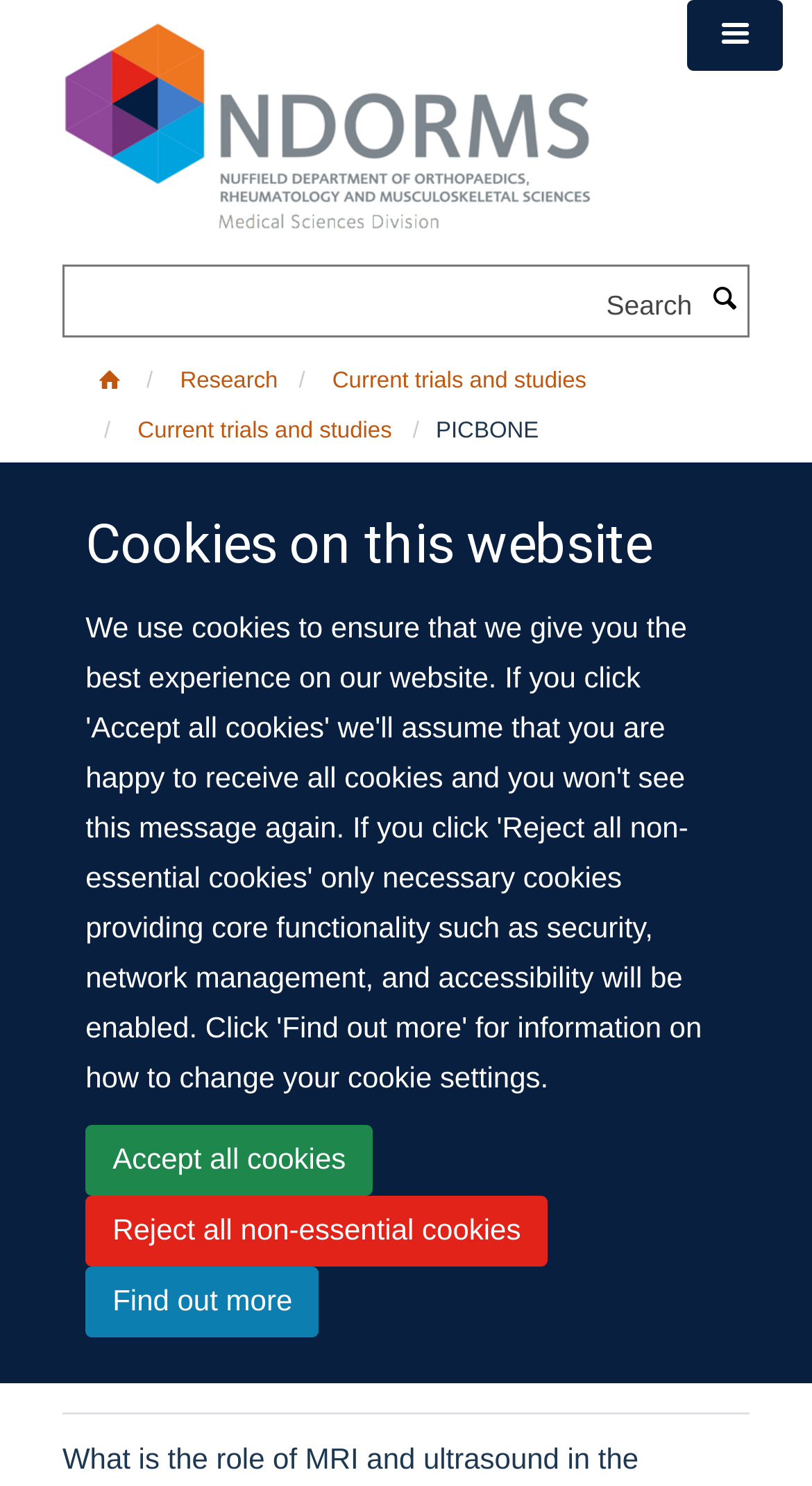Please identify the bounding box coordinates of the area that needs to be clicked to fulfill the following instruction: "Toggle the menu."

[0.846, 0.0, 0.963, 0.048]